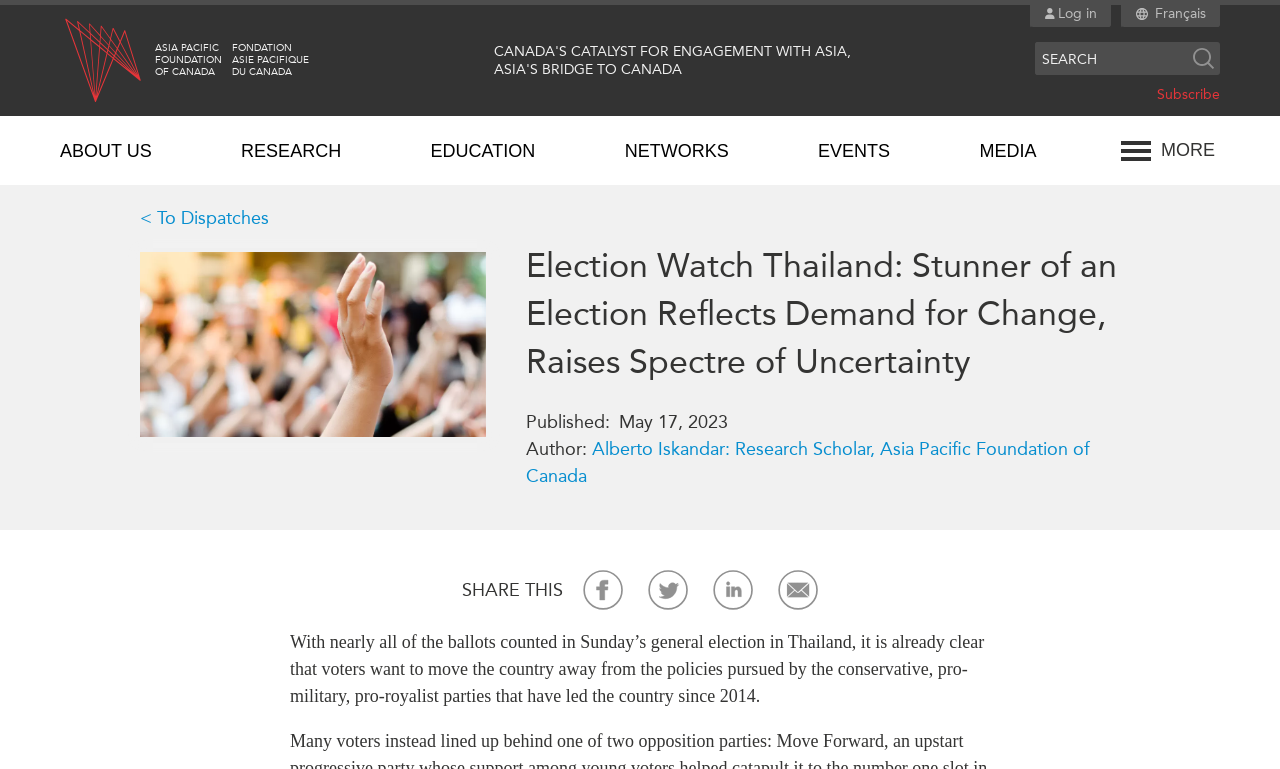Look at the image and answer the question in detail:
How many main categories are there?

I counted the main categories by looking at the links on the left side of the webpage, which are 'WHAT'S NEW', 'ABOUT US', 'RESEARCH', 'EDUCATION', 'NETWORKS', and 'MEDIA'. There are 6 main categories in total.